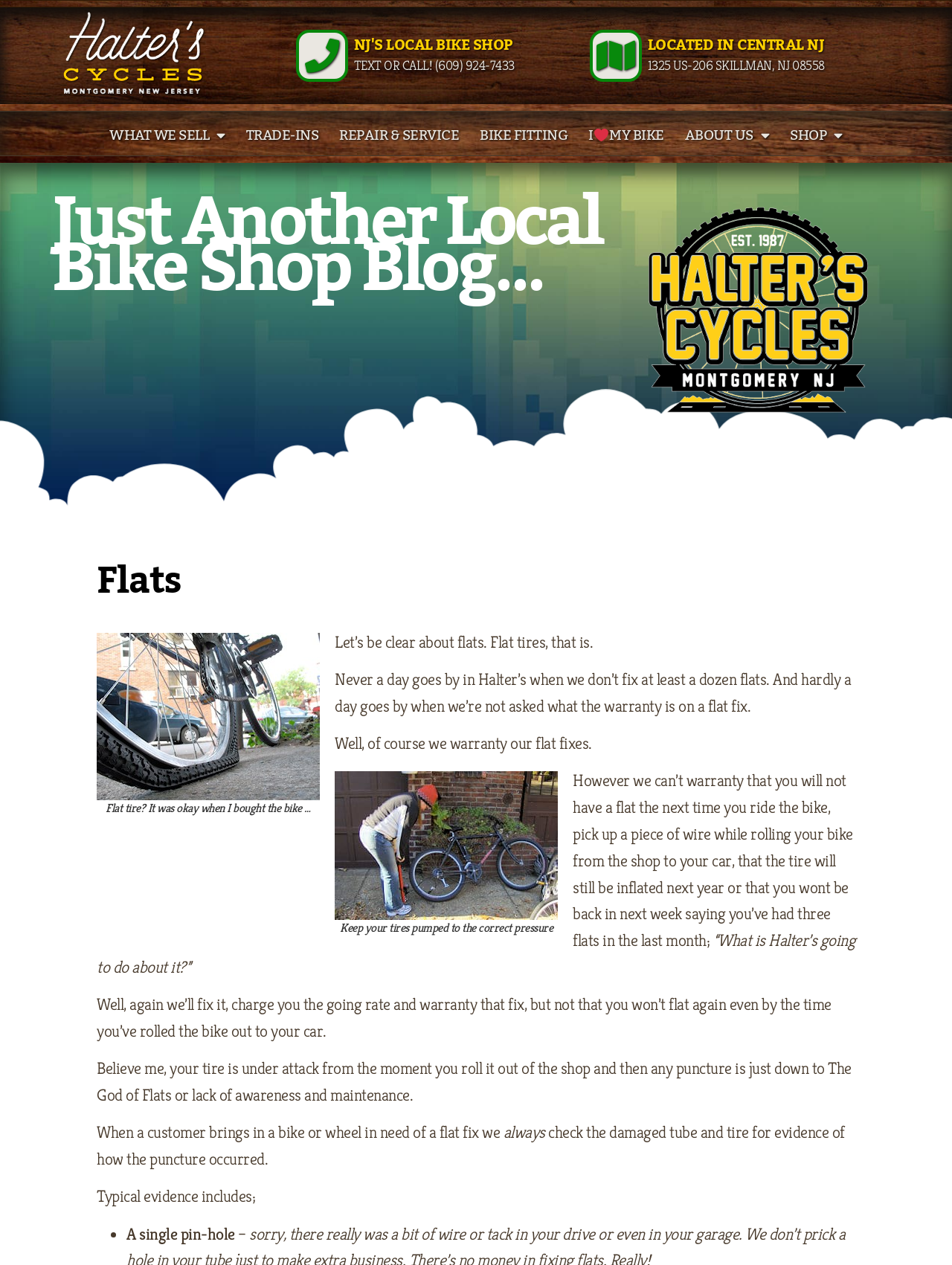Please mark the bounding box coordinates of the area that should be clicked to carry out the instruction: "Click on the 'I ❤ MY BIKE' link".

[0.609, 0.094, 0.707, 0.12]